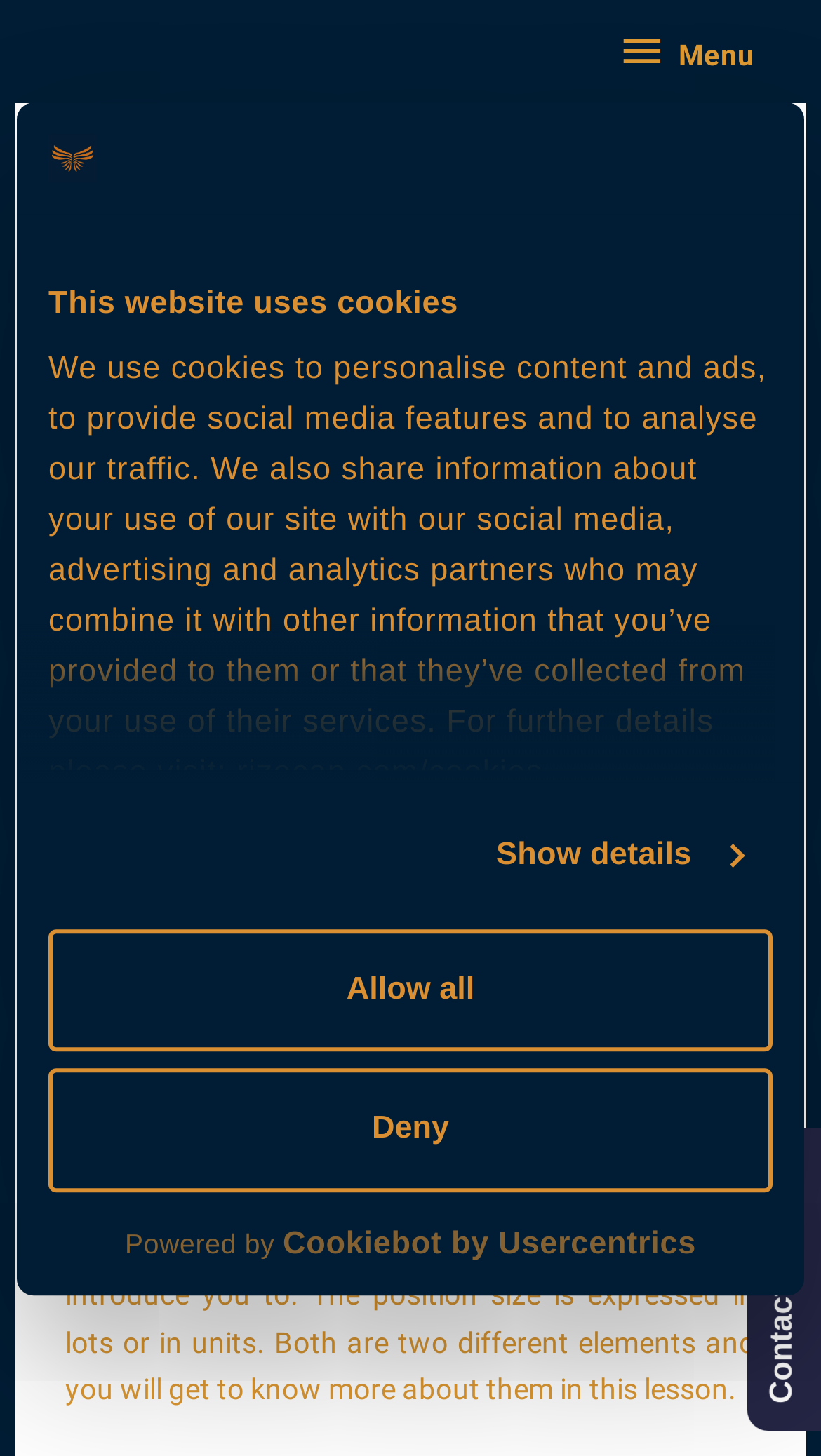Provide the bounding box coordinates of the UI element this sentence describes: "Deny".

[0.059, 0.733, 0.941, 0.818]